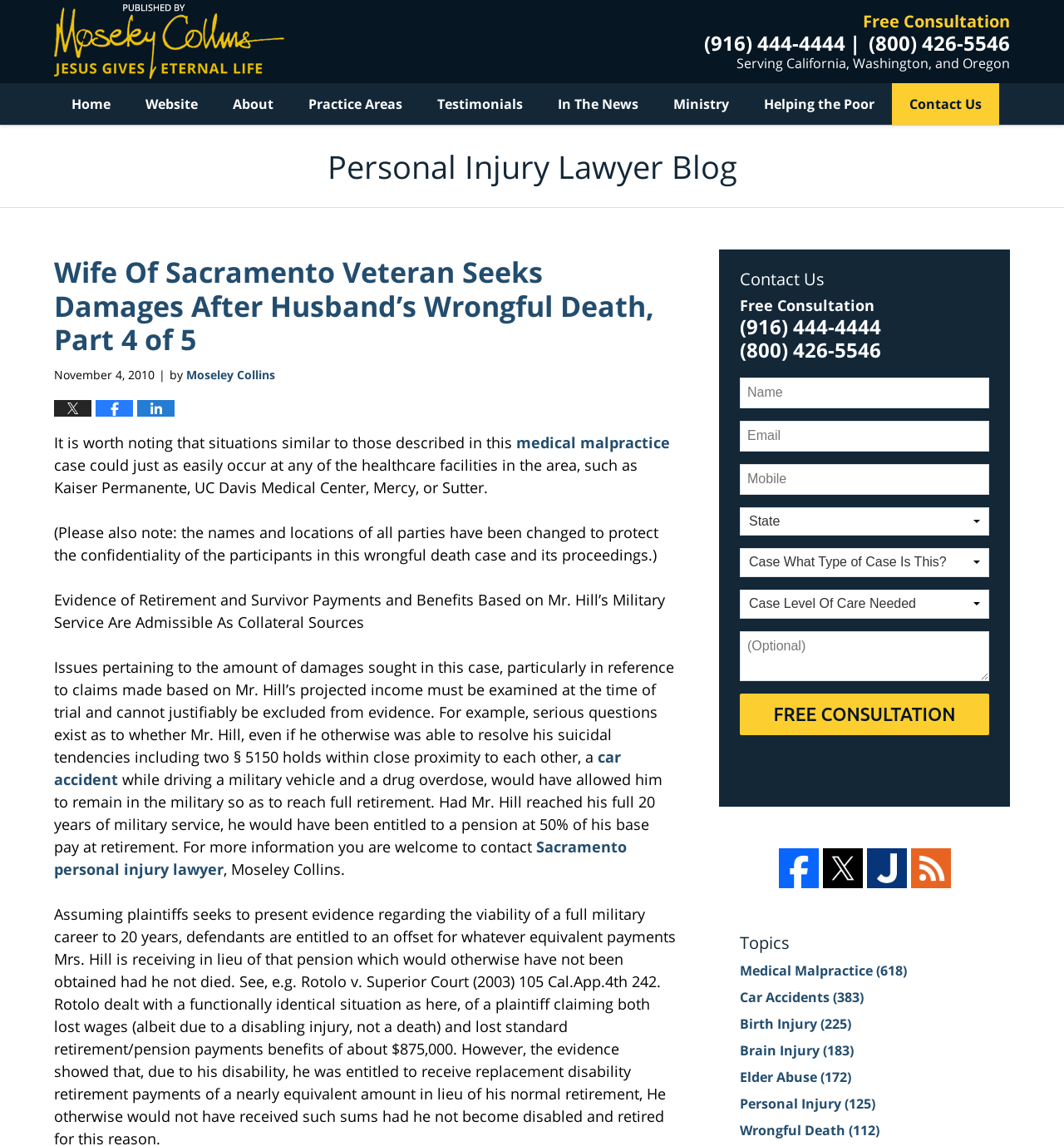Given the element description Moseley Collins, predict the bounding box coordinates for the UI element in the webpage screenshot. The format should be (top-left x, top-left y, bottom-right x, bottom-right y), and the values should be between 0 and 1.

[0.175, 0.32, 0.259, 0.334]